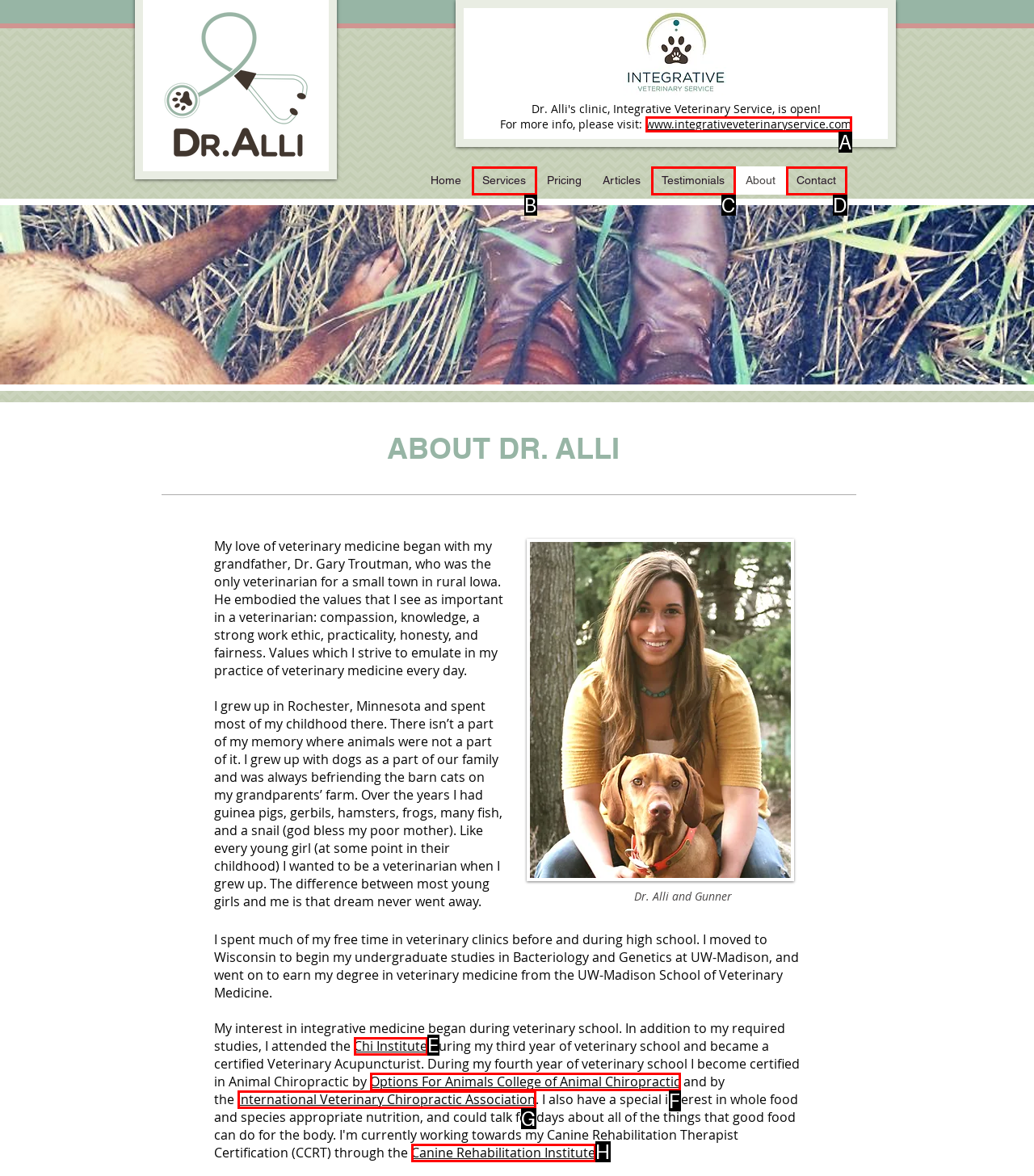Find the HTML element that matches the description: Chi Institute. Answer using the letter of the best match from the available choices.

E